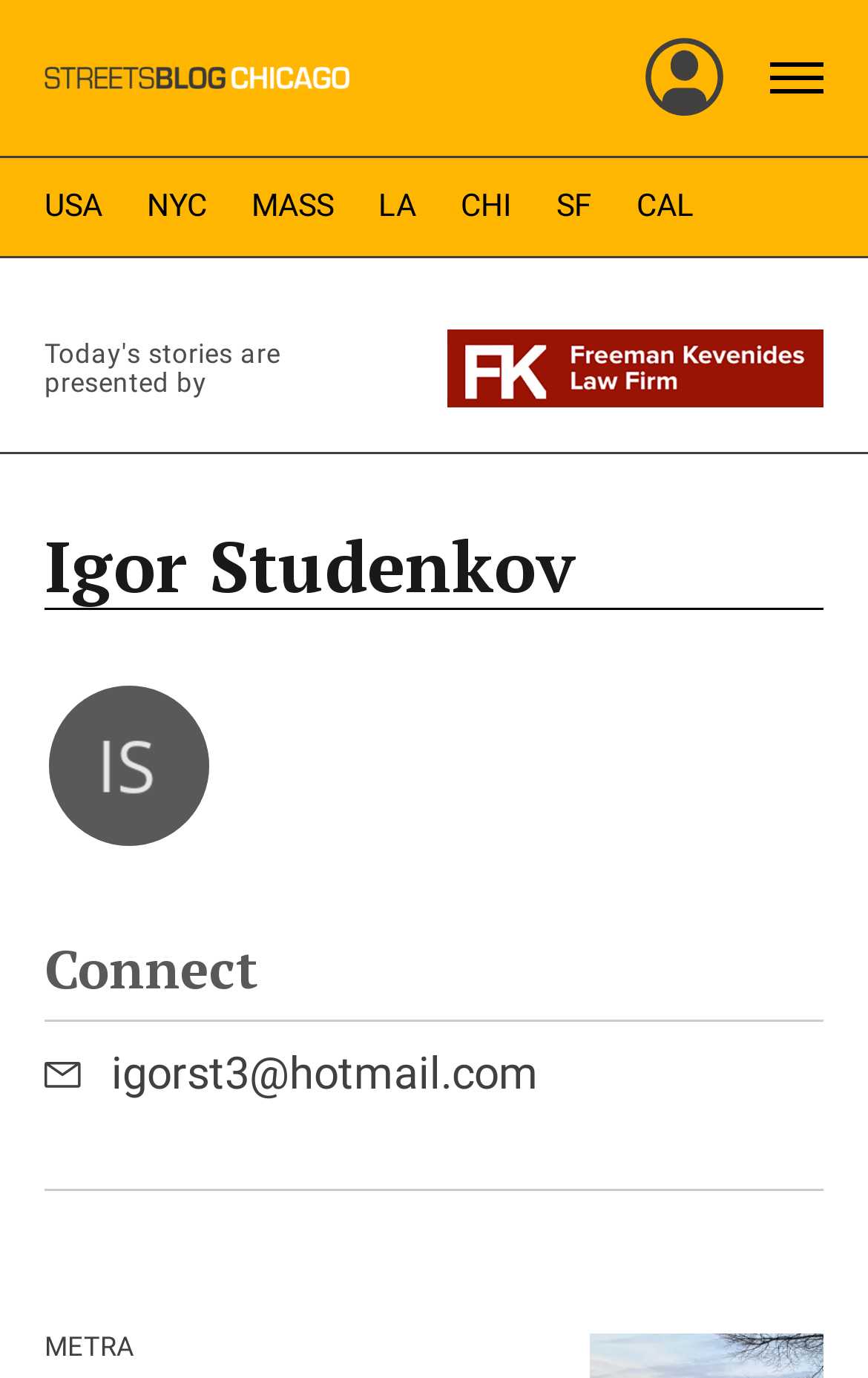Locate the bounding box coordinates of the area you need to click to fulfill this instruction: 'Go to Streetsblog Chicago home'. The coordinates must be in the form of four float numbers ranging from 0 to 1: [left, top, right, bottom].

[0.051, 0.008, 0.401, 0.105]